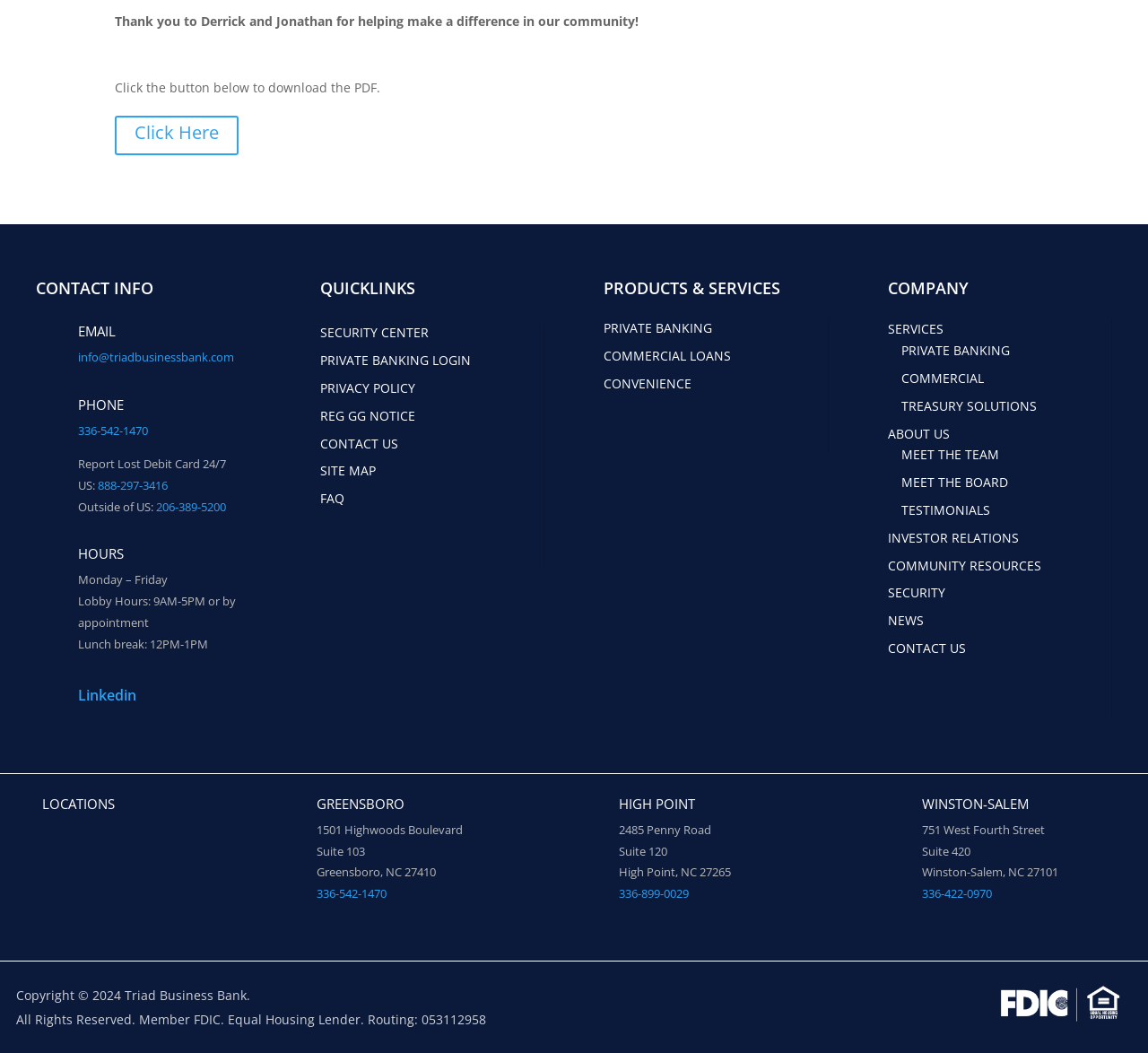Determine the bounding box coordinates of the region that needs to be clicked to achieve the task: "Call the phone number 336-542-1470".

[0.068, 0.401, 0.129, 0.417]